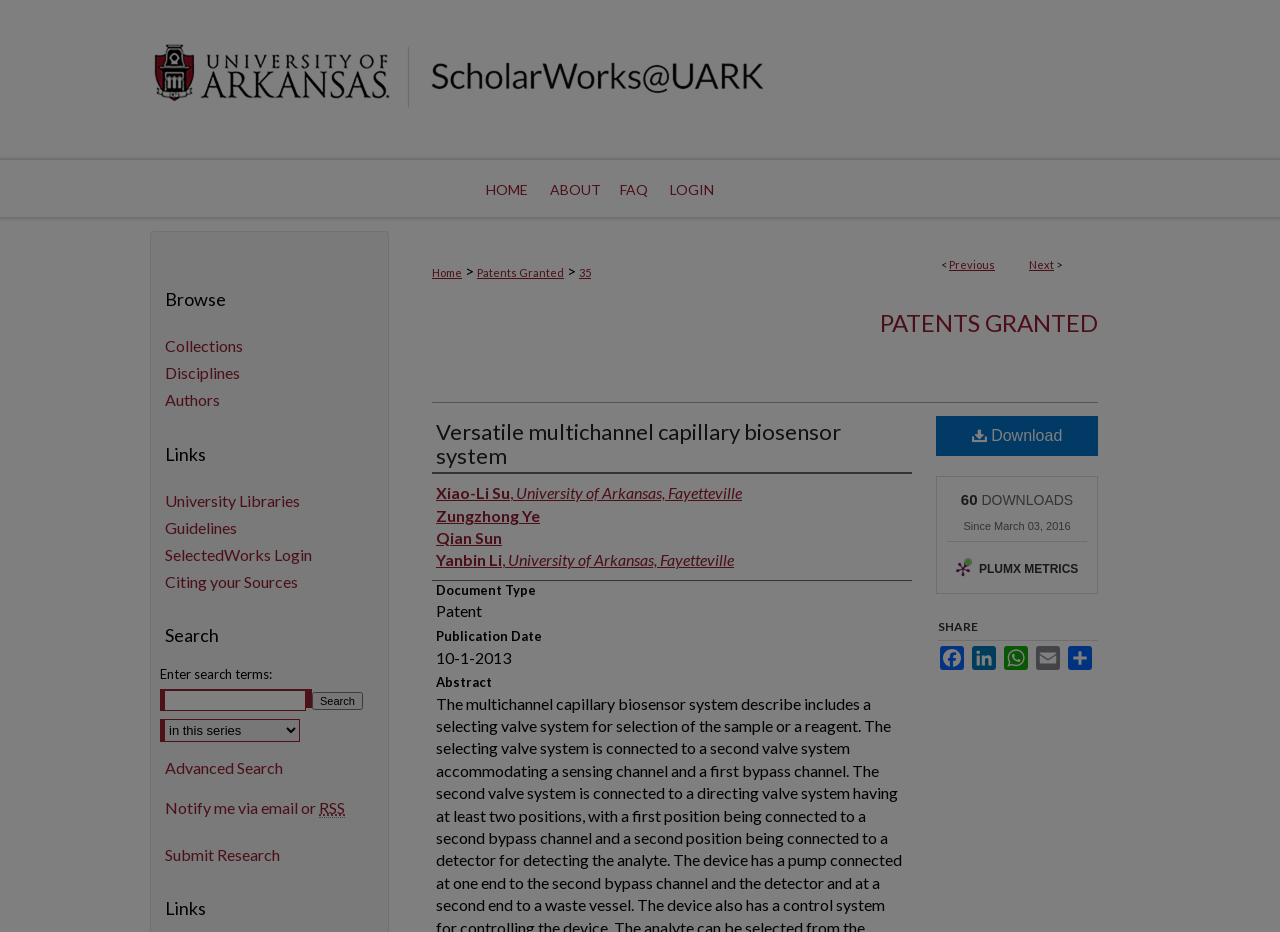Bounding box coordinates are to be given in the format (top-left x, top-left y, bottom-right x, bottom-right y). All values must be floating point numbers between 0 and 1. Provide the bounding box coordinate for the UI element described as: Citing your Sources

[0.129, 0.614, 0.305, 0.634]